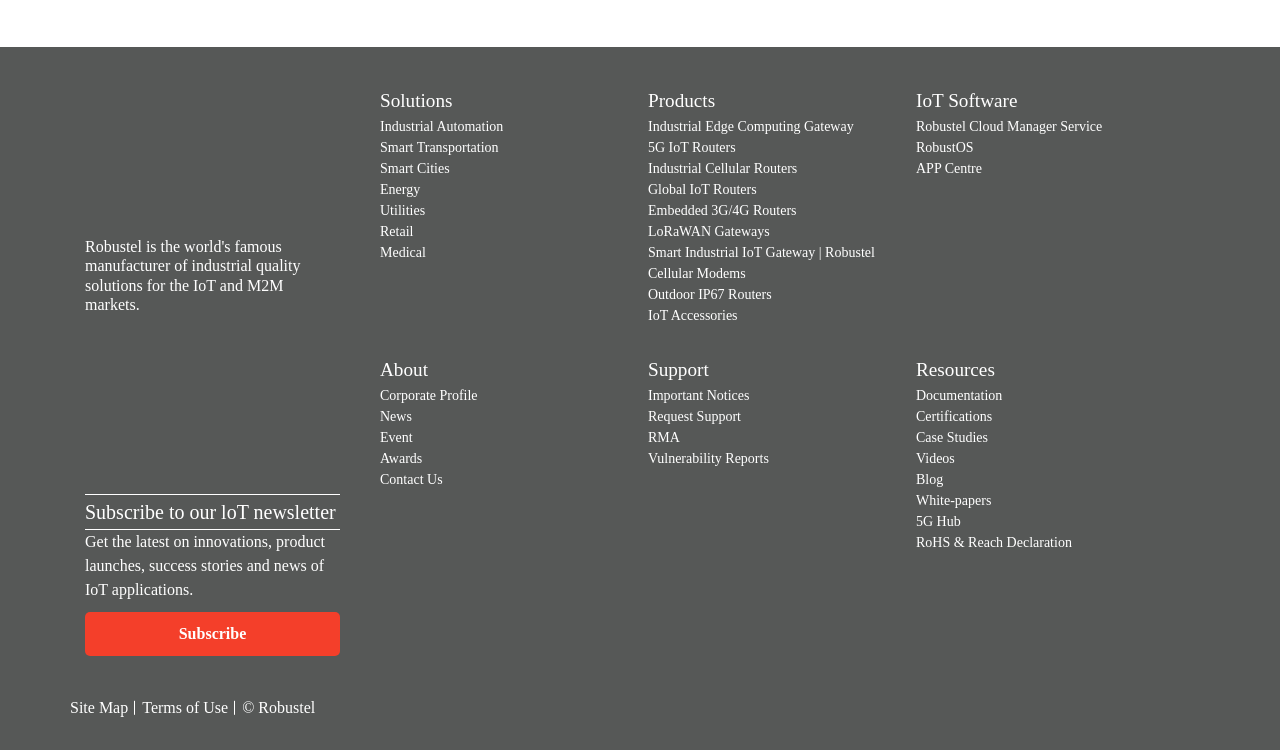Determine the bounding box coordinates of the target area to click to execute the following instruction: "Visit the Facebook page."

[0.07, 0.432, 0.094, 0.632]